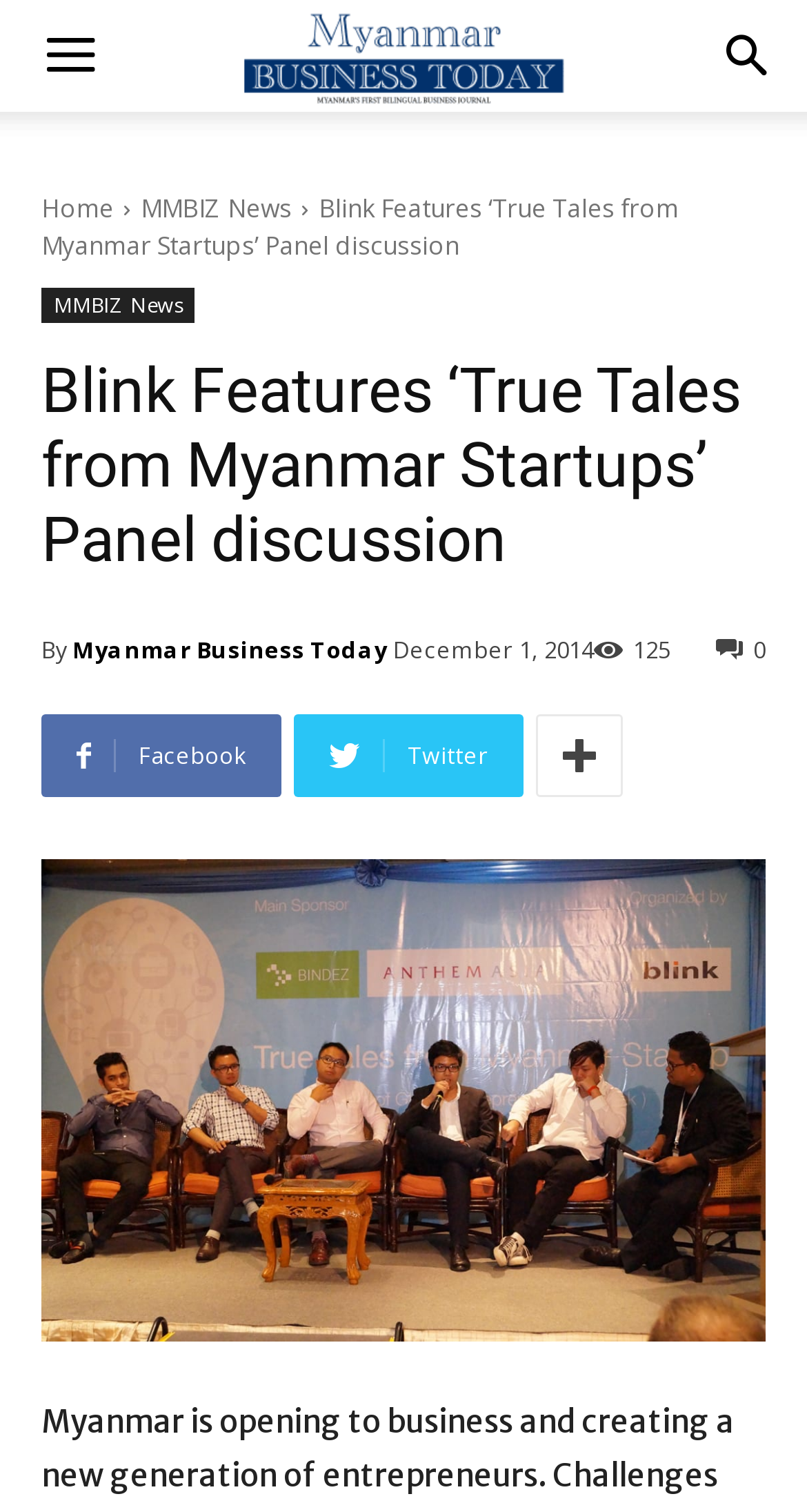Please predict the bounding box coordinates (top-left x, top-left y, bottom-right x, bottom-right y) for the UI element in the screenshot that fits the description: Facebook

[0.051, 0.472, 0.349, 0.527]